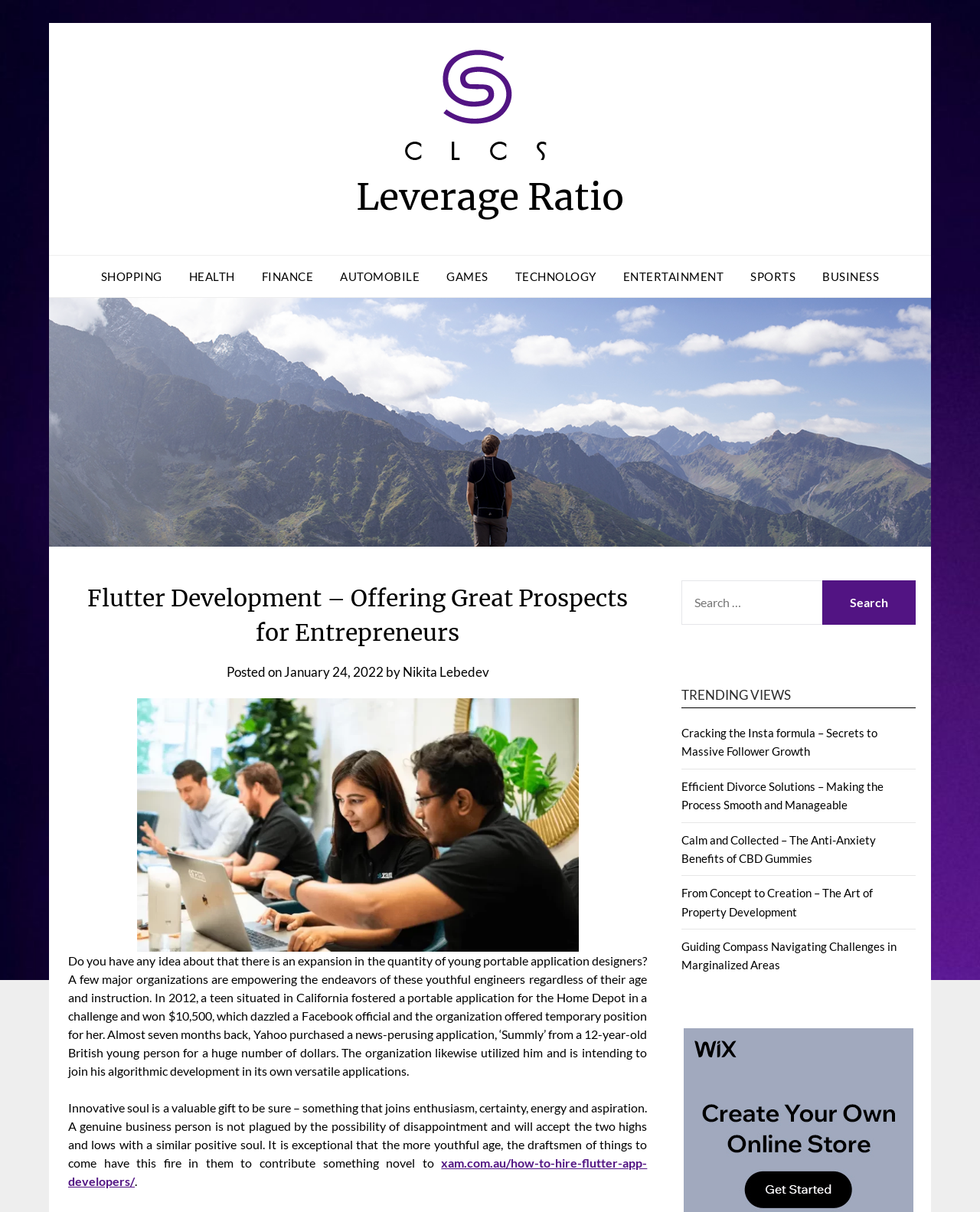Predict the bounding box coordinates of the area that should be clicked to accomplish the following instruction: "Click on the 'Leverage Ratio' link". The bounding box coordinates should consist of four float numbers between 0 and 1, i.e., [left, top, right, bottom].

[0.412, 0.041, 0.588, 0.135]